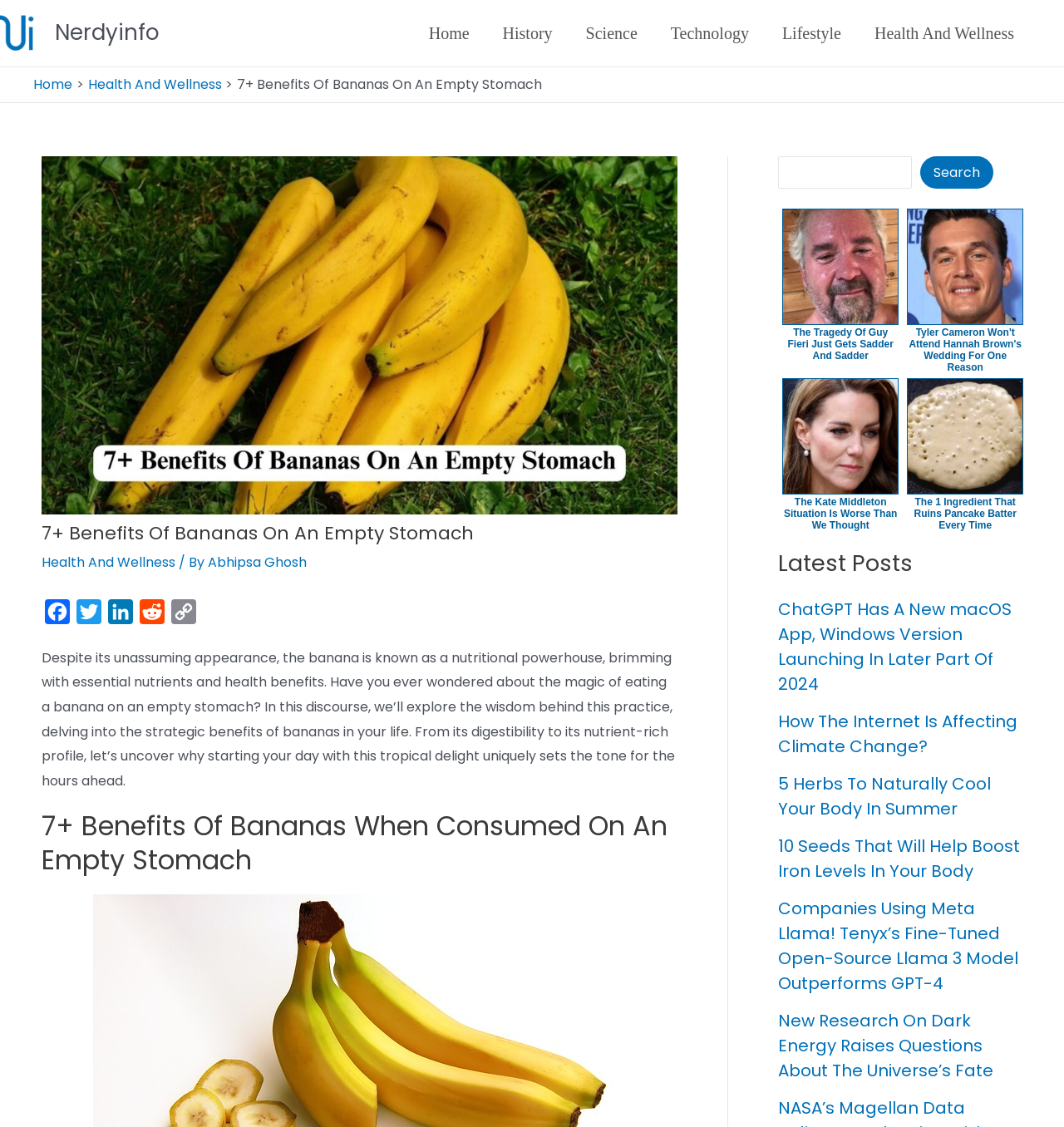Locate the bounding box coordinates of the region to be clicked to comply with the following instruction: "Read the article about the benefits of bananas on an empty stomach". The coordinates must be four float numbers between 0 and 1, in the form [left, top, right, bottom].

[0.039, 0.464, 0.637, 0.483]